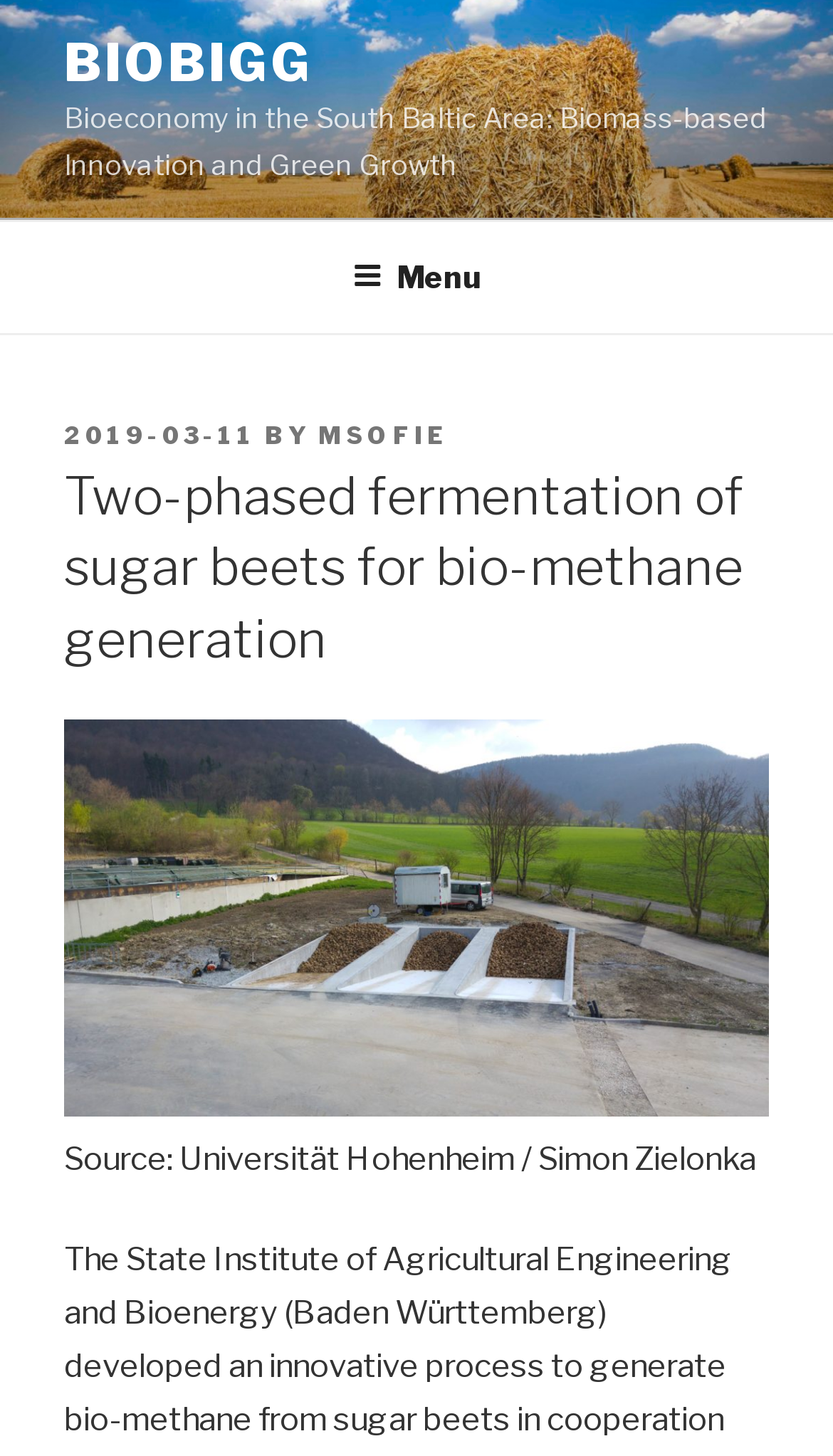When was the article posted?
Using the image as a reference, give a one-word or short phrase answer.

2019-03-11